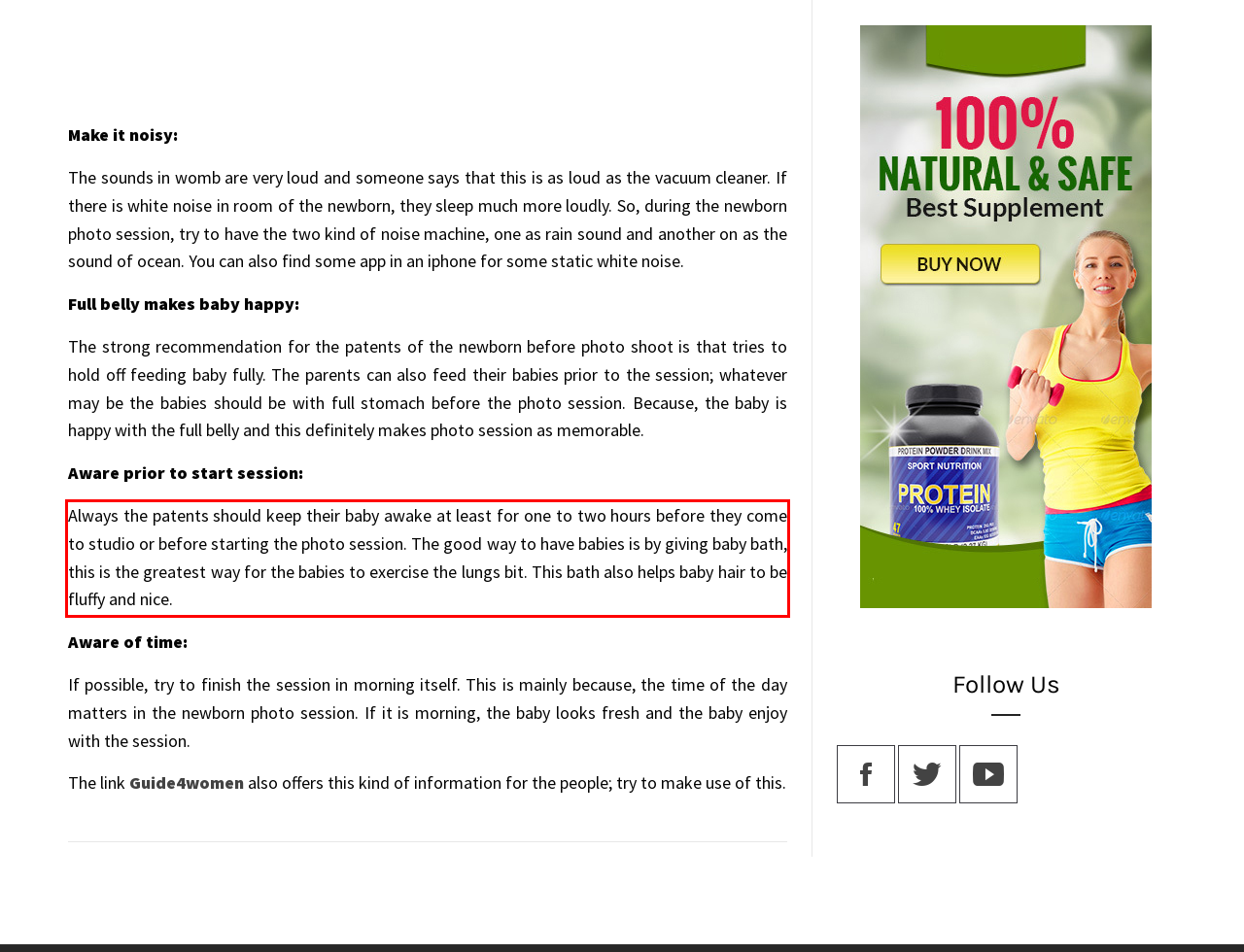Given a screenshot of a webpage containing a red rectangle bounding box, extract and provide the text content found within the red bounding box.

Always the patents should keep their baby awake at least for one to two hours before they come to studio or before starting the photo session. The good way to have babies is by giving baby bath, this is the greatest way for the babies to exercise the lungs bit. This bath also helps baby hair to be fluffy and nice.